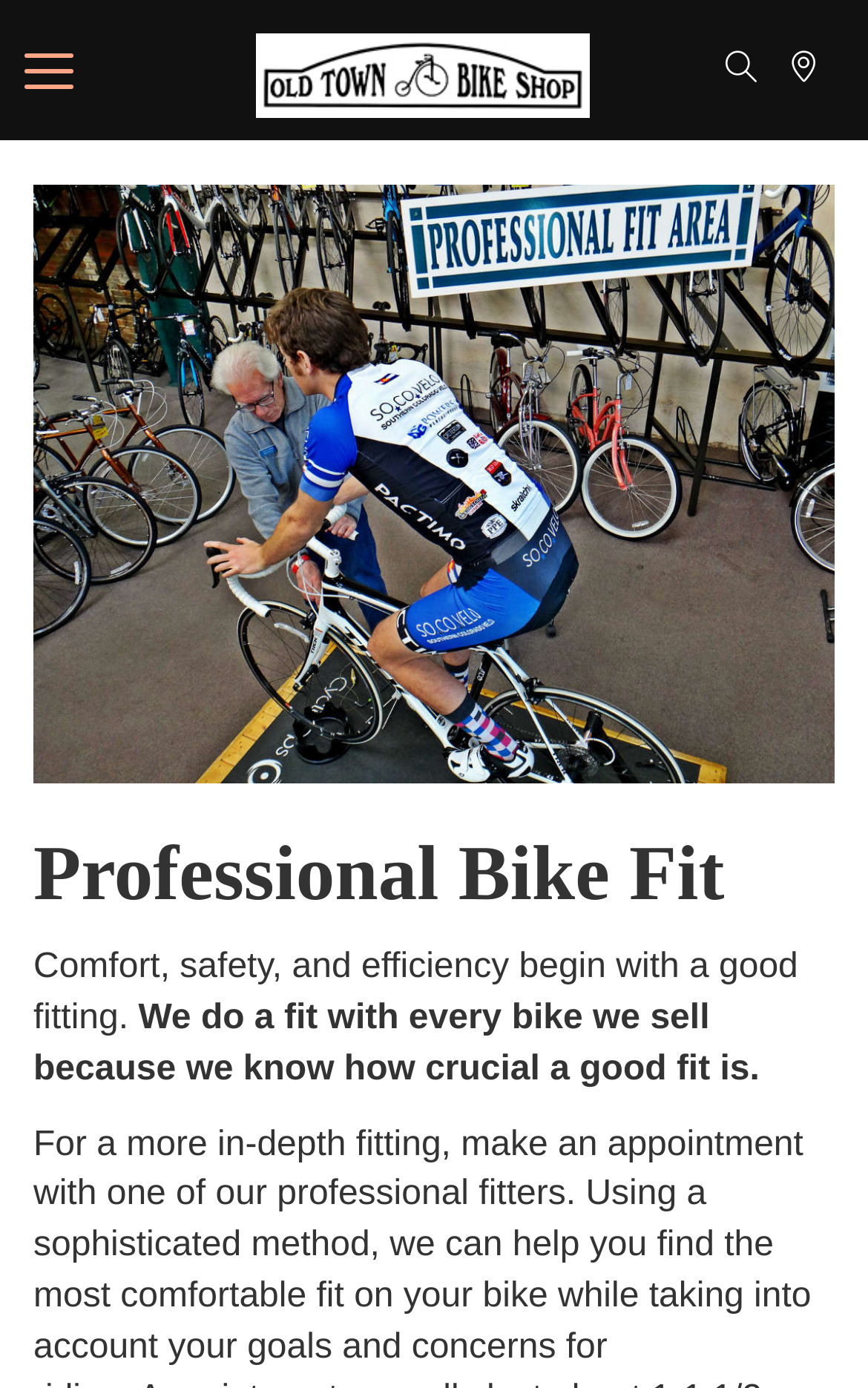Use a single word or phrase to answer the question:
What is the name of the bike shop's home page?

Old Town Bike Shop Home Page